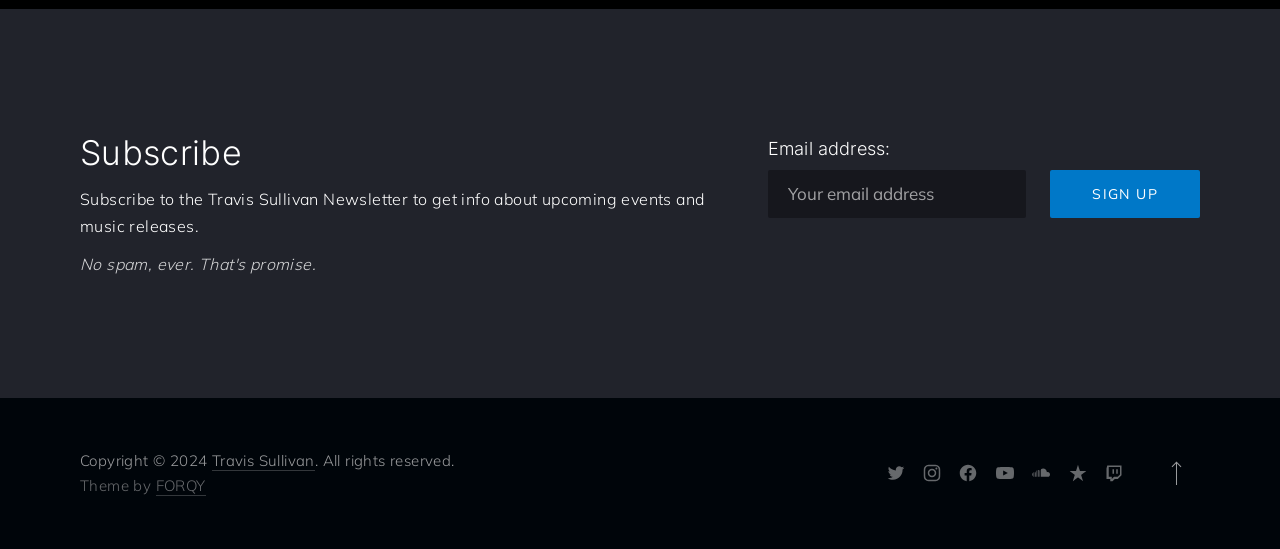Pinpoint the bounding box coordinates of the area that should be clicked to complete the following instruction: "Sign up for the newsletter". The coordinates must be given as four float numbers between 0 and 1, i.e., [left, top, right, bottom].

[0.82, 0.309, 0.938, 0.397]